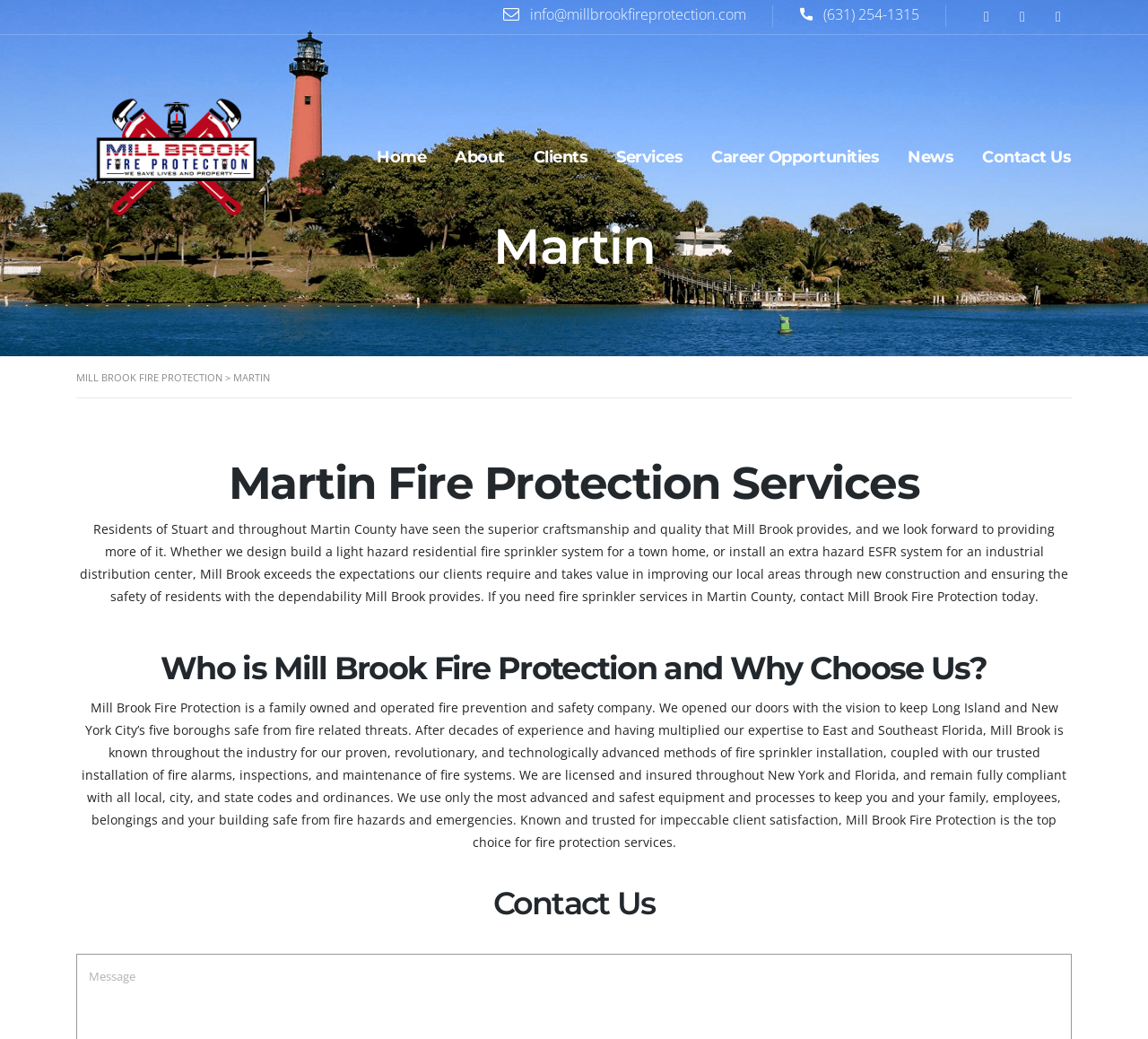Can you give a detailed response to the following question using the information from the image? What is the email address of Martin Fire Protection?

I found the email address by looking at the static text element with the ID 322, which has the bounding box coordinates [0.462, 0.004, 0.65, 0.023] and contains the text 'info@millbrookfireprotection.com'.